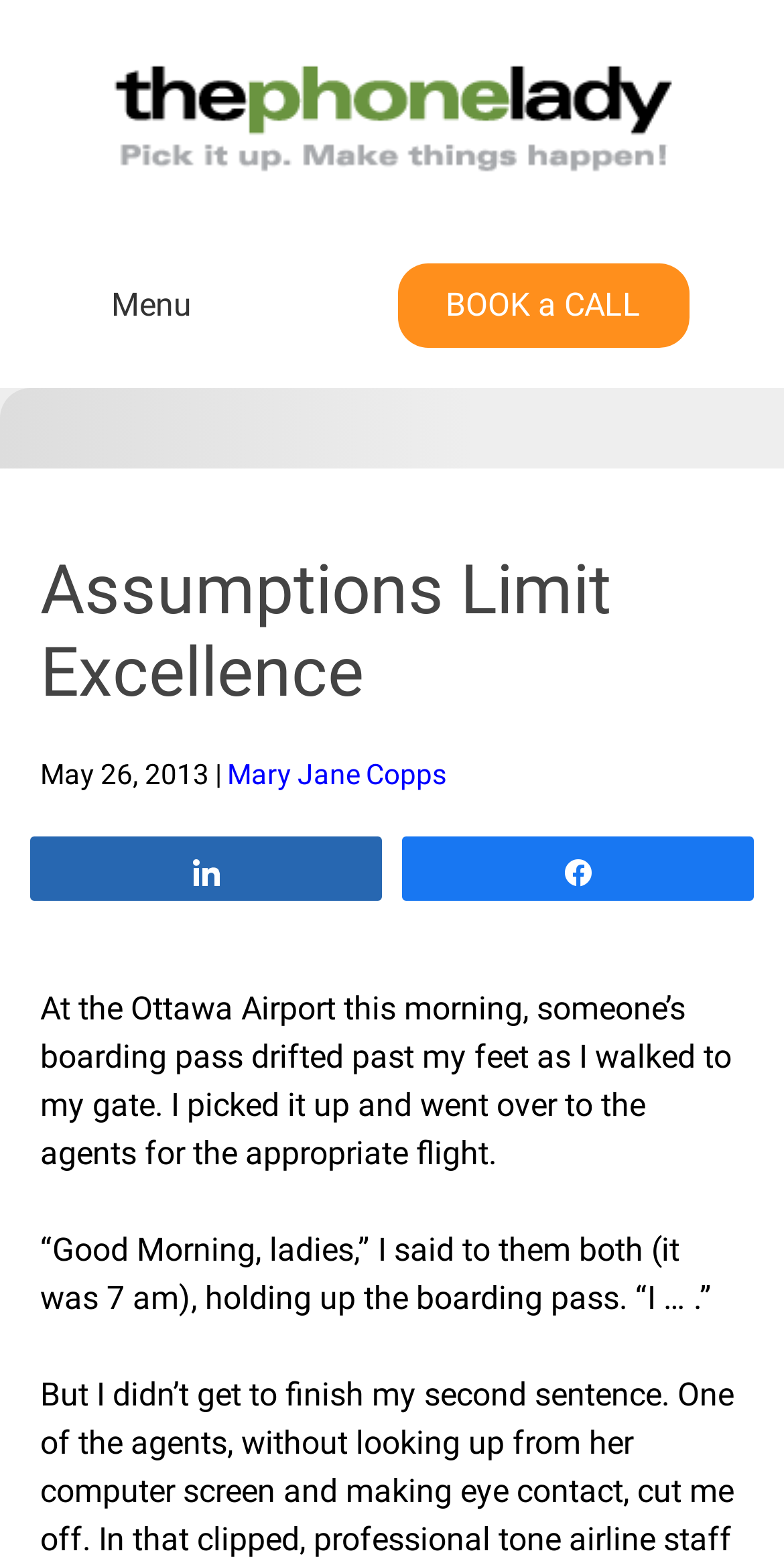Give the bounding box coordinates for this UI element: "Share". The coordinates should be four float numbers between 0 and 1, arranged as [left, top, right, bottom].

[0.515, 0.535, 0.959, 0.574]